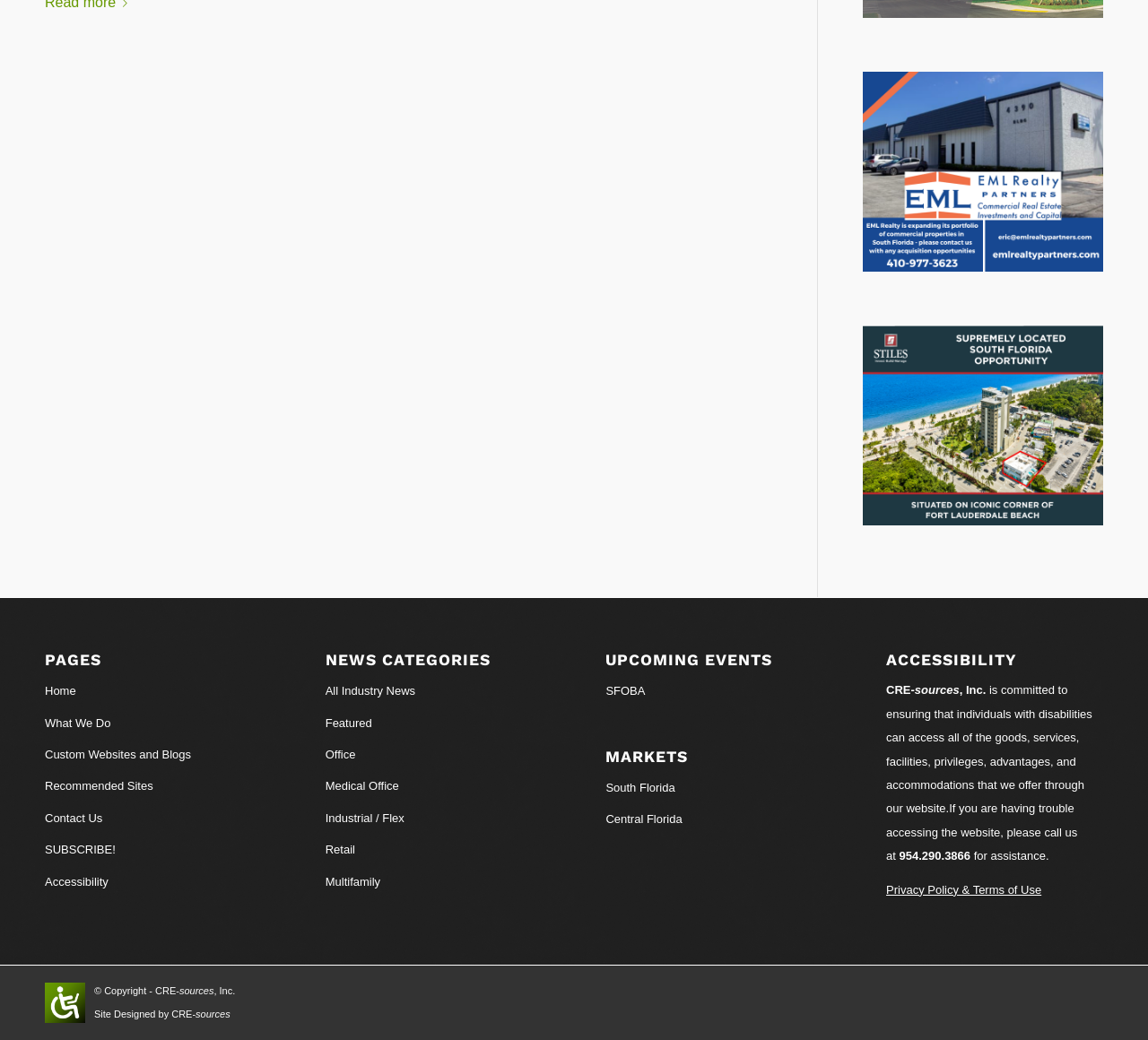Please identify the bounding box coordinates of where to click in order to follow the instruction: "Call for assistance".

[0.783, 0.816, 0.845, 0.829]